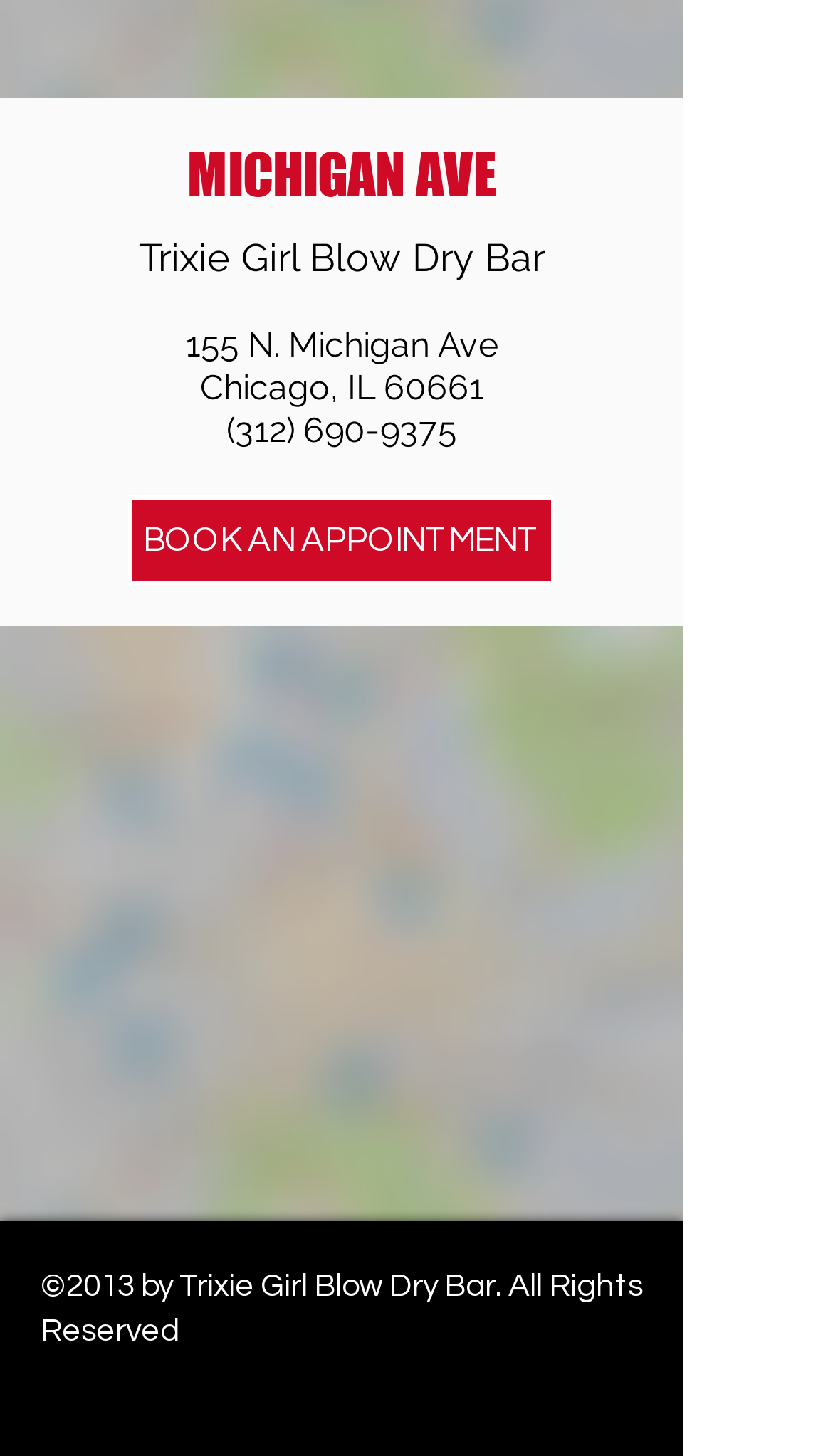What is the copyright year of the business?
Based on the image, give a concise answer in the form of a single word or short phrase.

2013